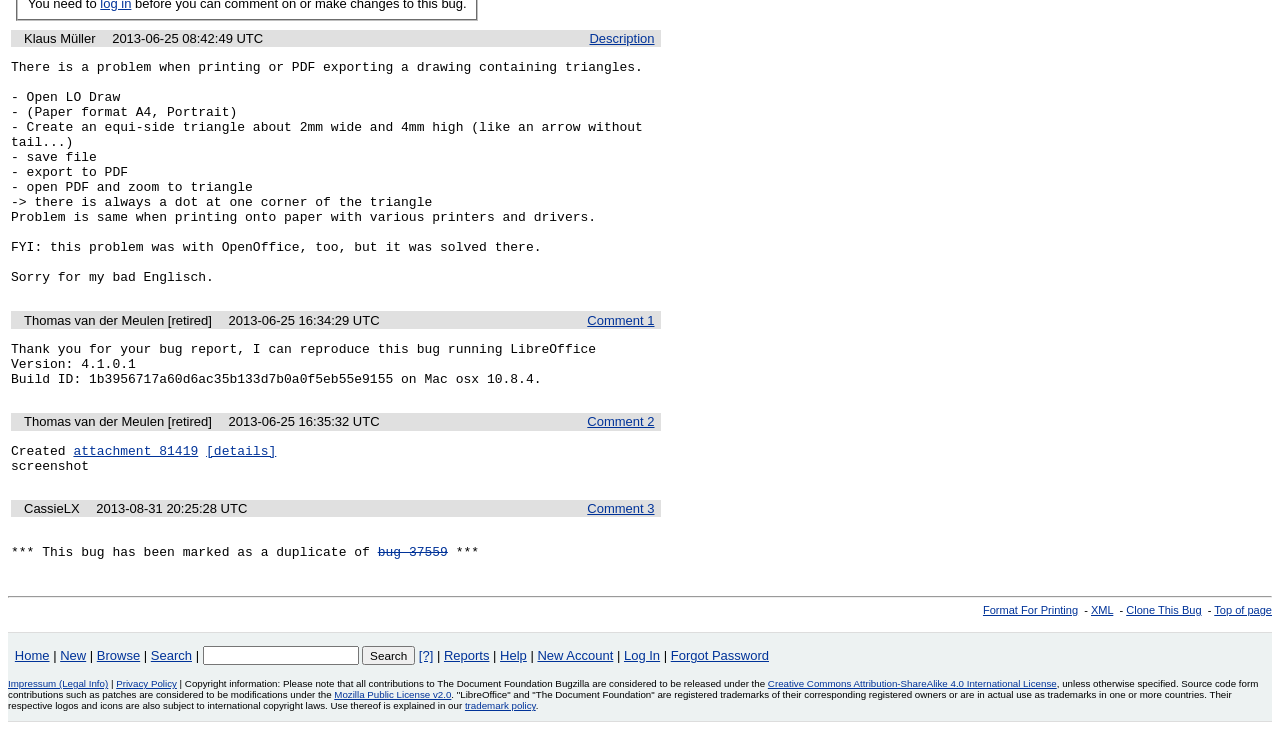Extract the bounding box coordinates for the described element: "Clone This Bug". The coordinates should be represented as four float numbers between 0 and 1: [left, top, right, bottom].

[0.88, 0.828, 0.939, 0.844]